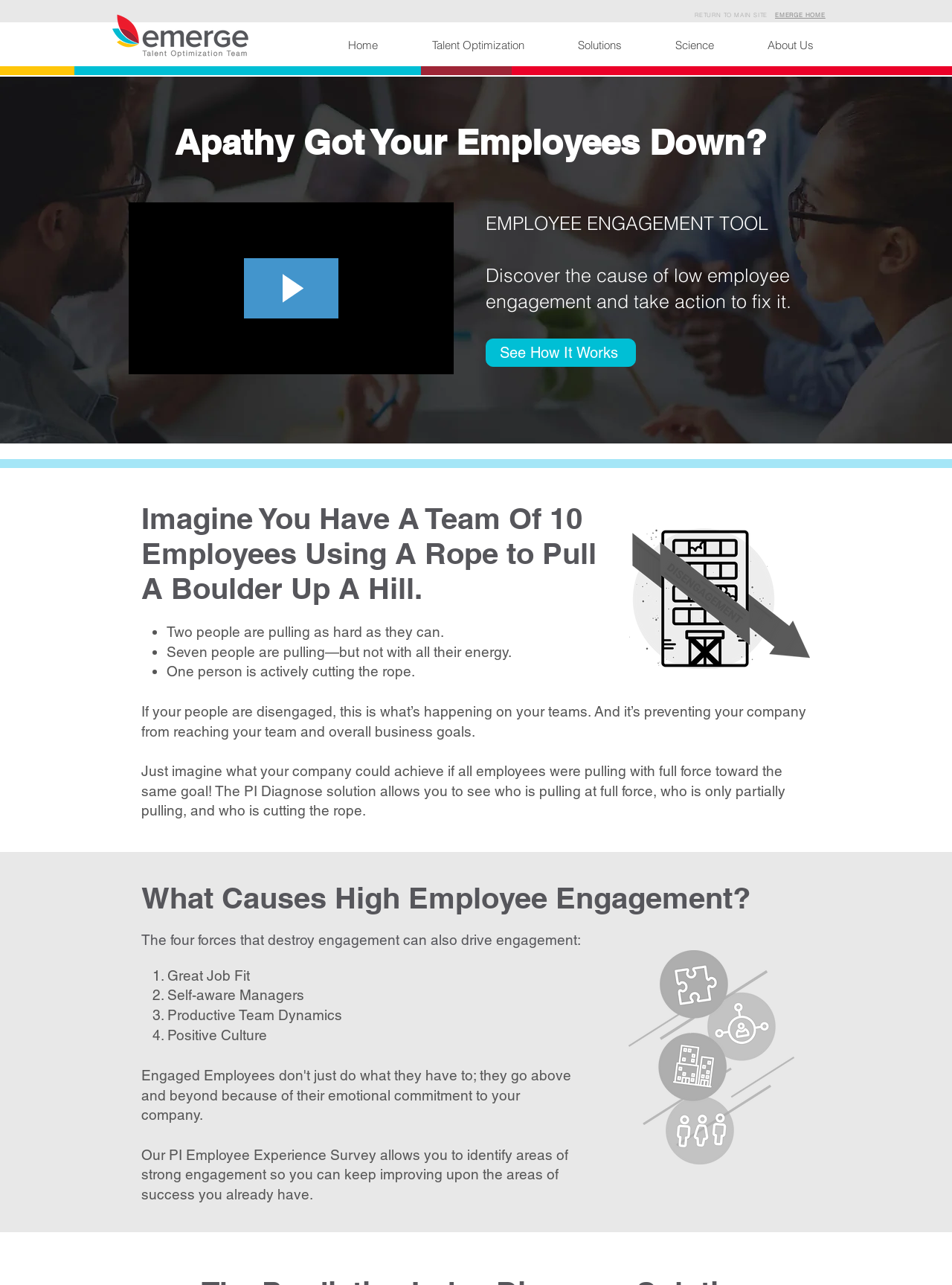Extract the bounding box of the UI element described as: "EMERGE HOME".

[0.814, 0.009, 0.867, 0.014]